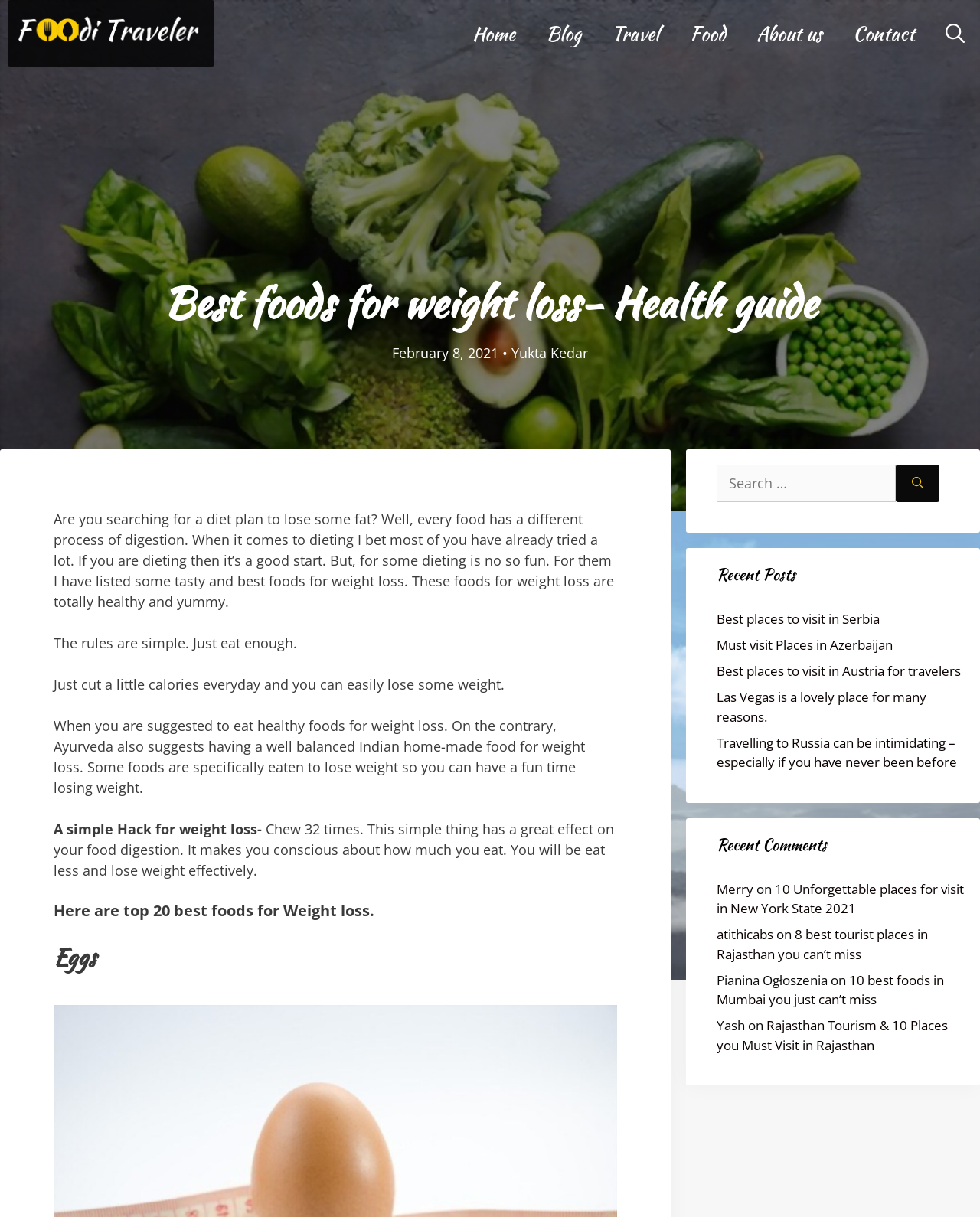How many recent posts are listed?
Craft a detailed and extensive response to the question.

I counted the number of link elements inside the complementary element with the heading 'Recent Posts'. There are 5 links: 'Best places to visit in Serbia', 'Must visit Places in Azerbaijan', 'Best places to visit in Austria for travelers', 'Las Vegas is a lovely place for many reasons.', and 'Travelling to Russia can be intimidating – especially if you have never been before'.